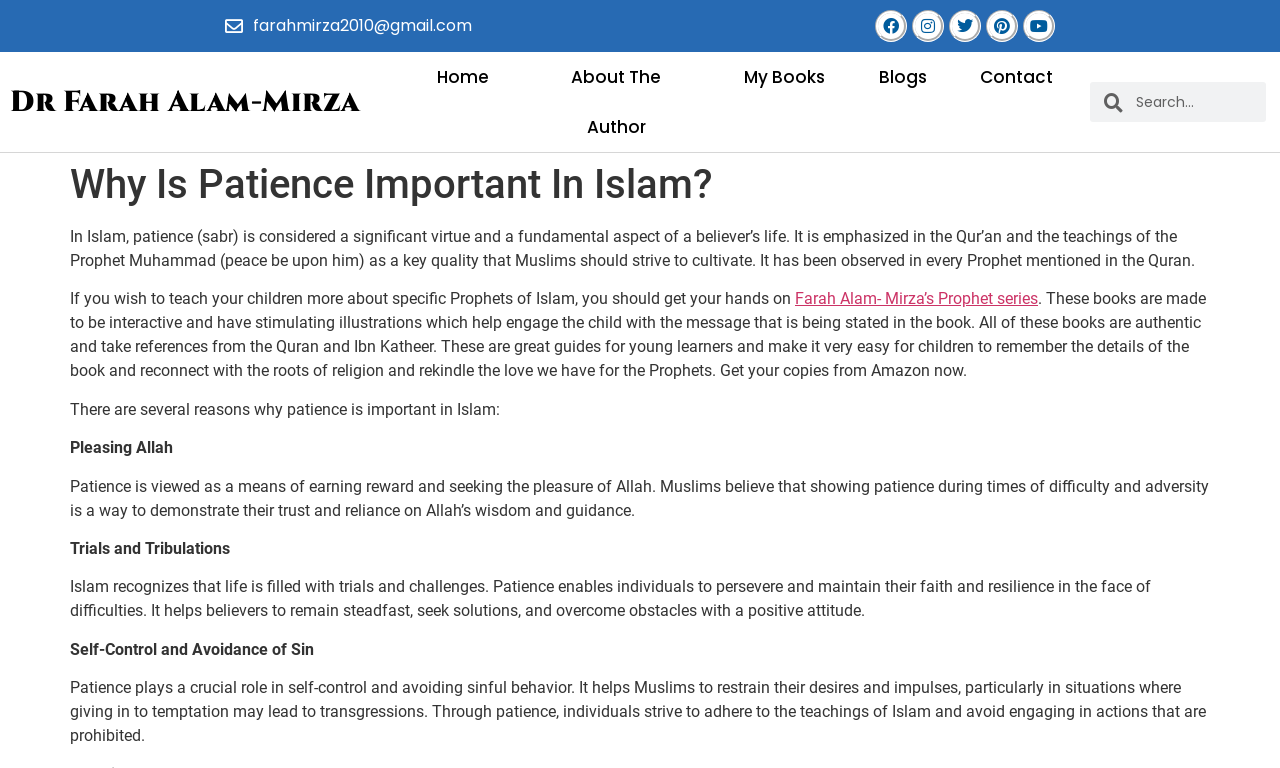Please find the bounding box coordinates of the element that you should click to achieve the following instruction: "Read about the author". The coordinates should be presented as four float numbers between 0 and 1: [left, top, right, bottom].

[0.403, 0.068, 0.561, 0.198]